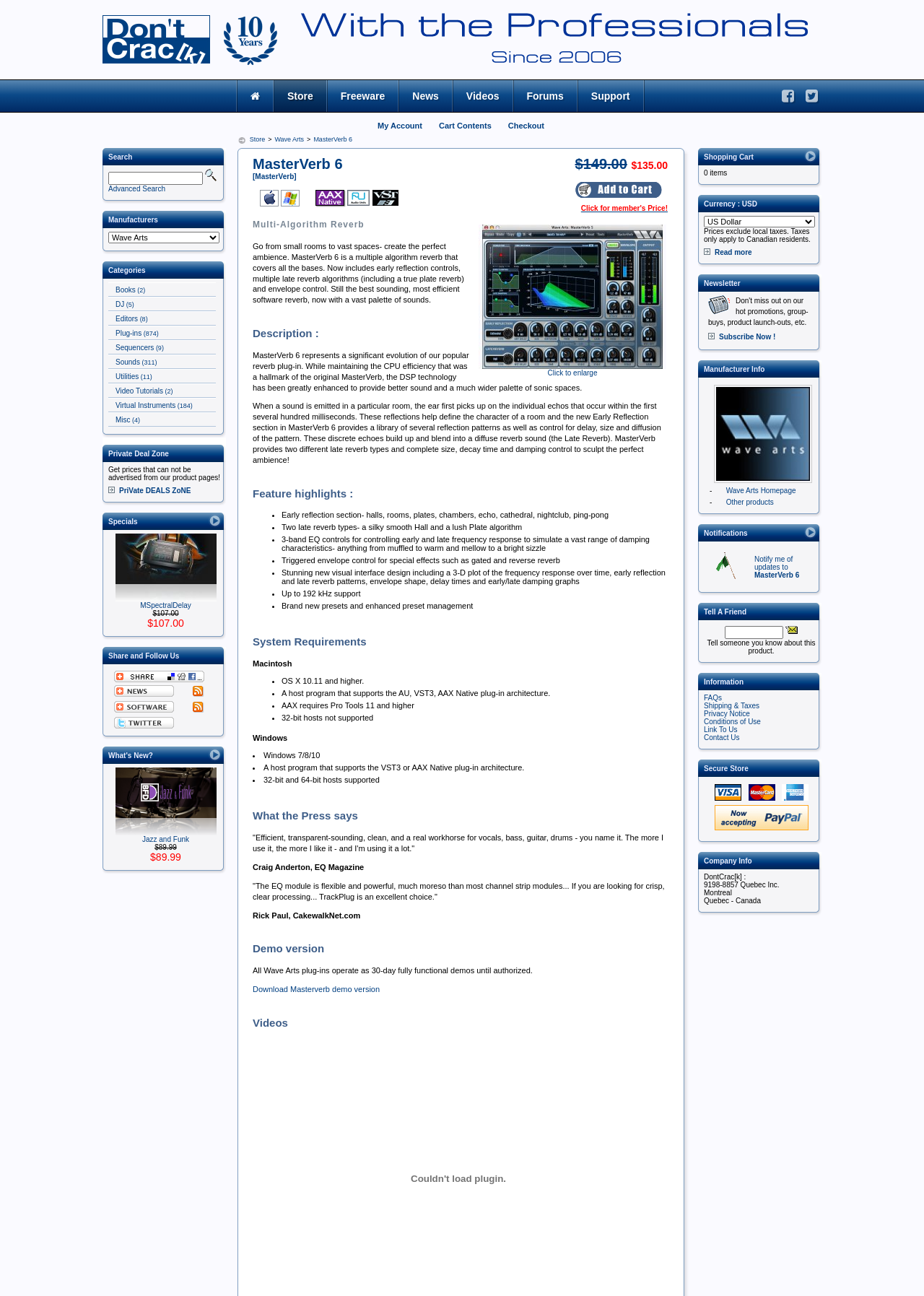What is the name of the audio plugins software store?
Refer to the image and offer an in-depth and detailed answer to the question.

The question can be answered by looking at the top-left corner of the webpage, where the logo and name of the store are displayed. The name 'DontCrack' is written in text next to the logo.